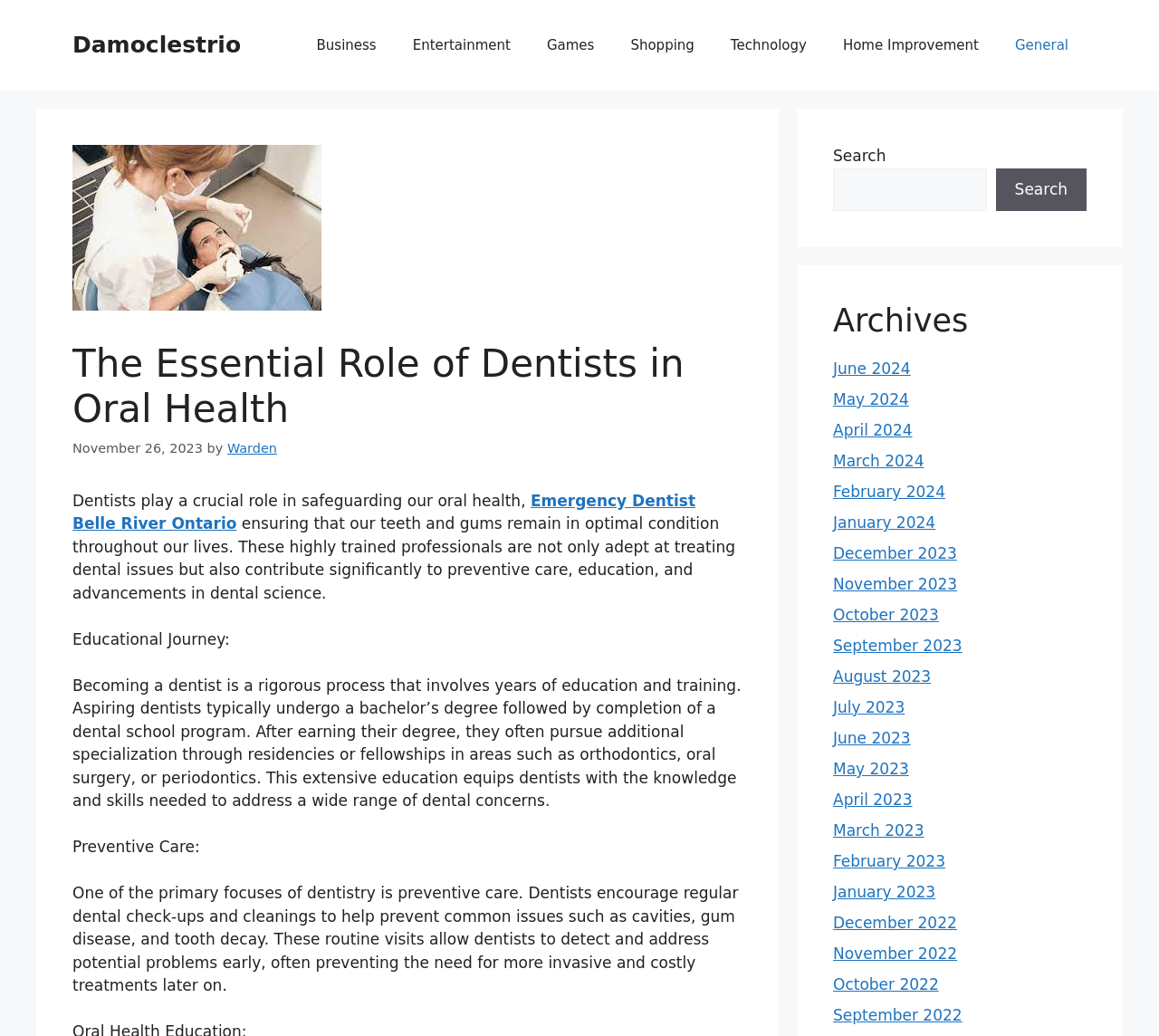Using the given description, provide the bounding box coordinates formatted as (top-left x, top-left y, bottom-right x, bottom-right y), with all values being floating point numbers between 0 and 1. Description: Emergency Dentist Belle River Ontario

[0.062, 0.474, 0.6, 0.514]